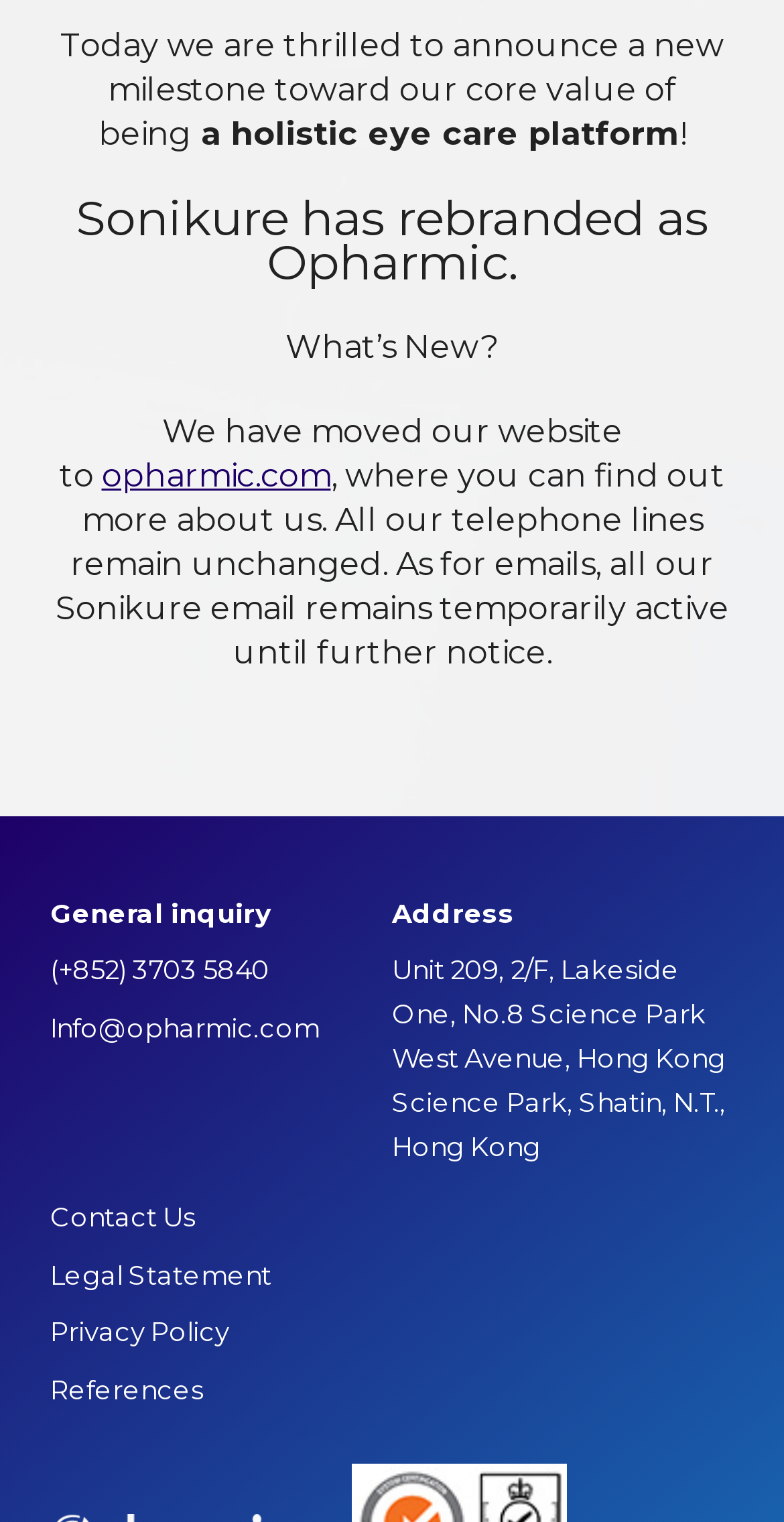Respond to the question with just a single word or phrase: 
What is the new name of Sonikure?

Opharmic